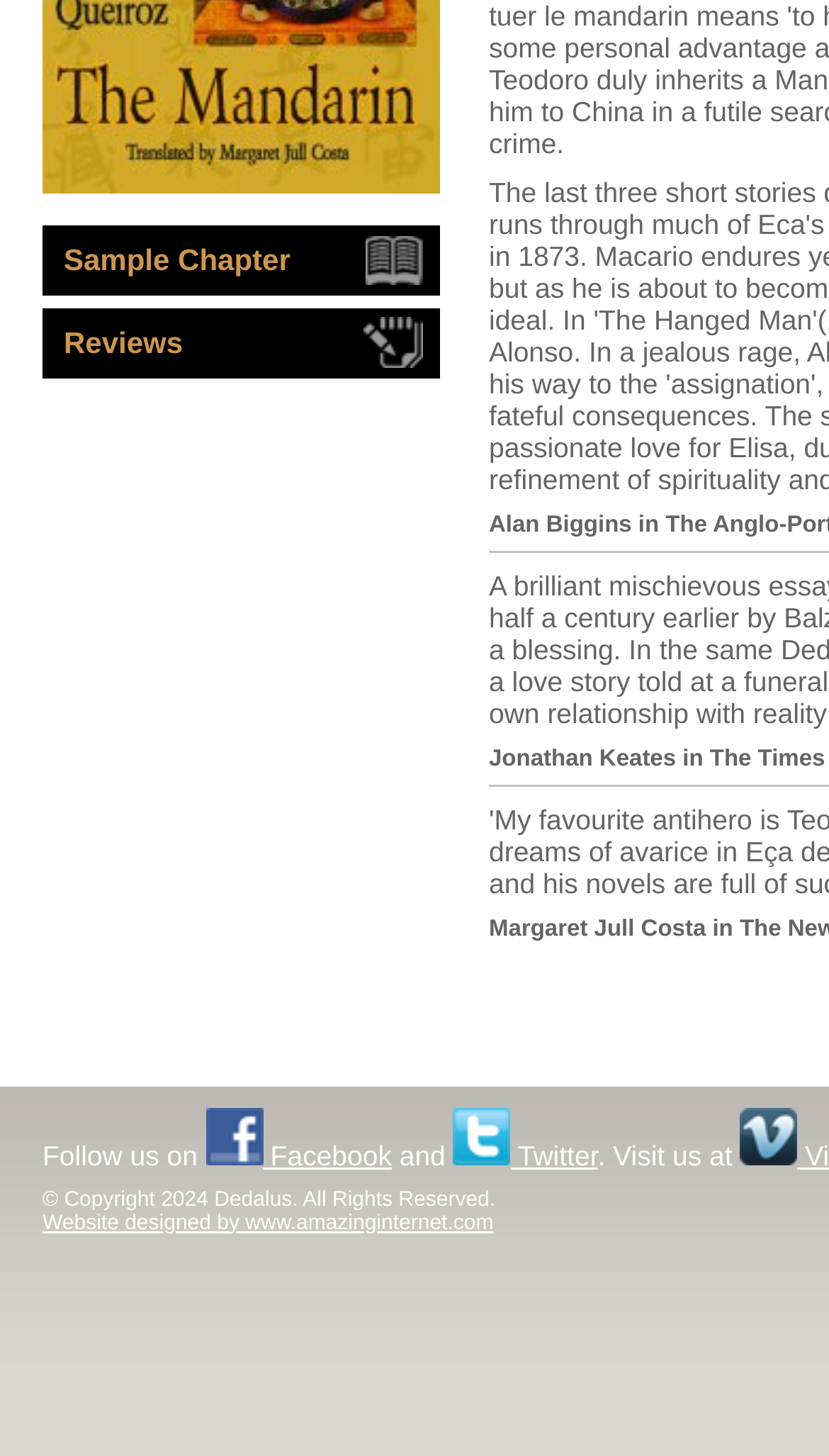Who designed the website?
Based on the screenshot, give a detailed explanation to answer the question.

At the bottom of the webpage, I found a link that says 'Website designed by www.amazinginternet.com', which indicates the website designer.